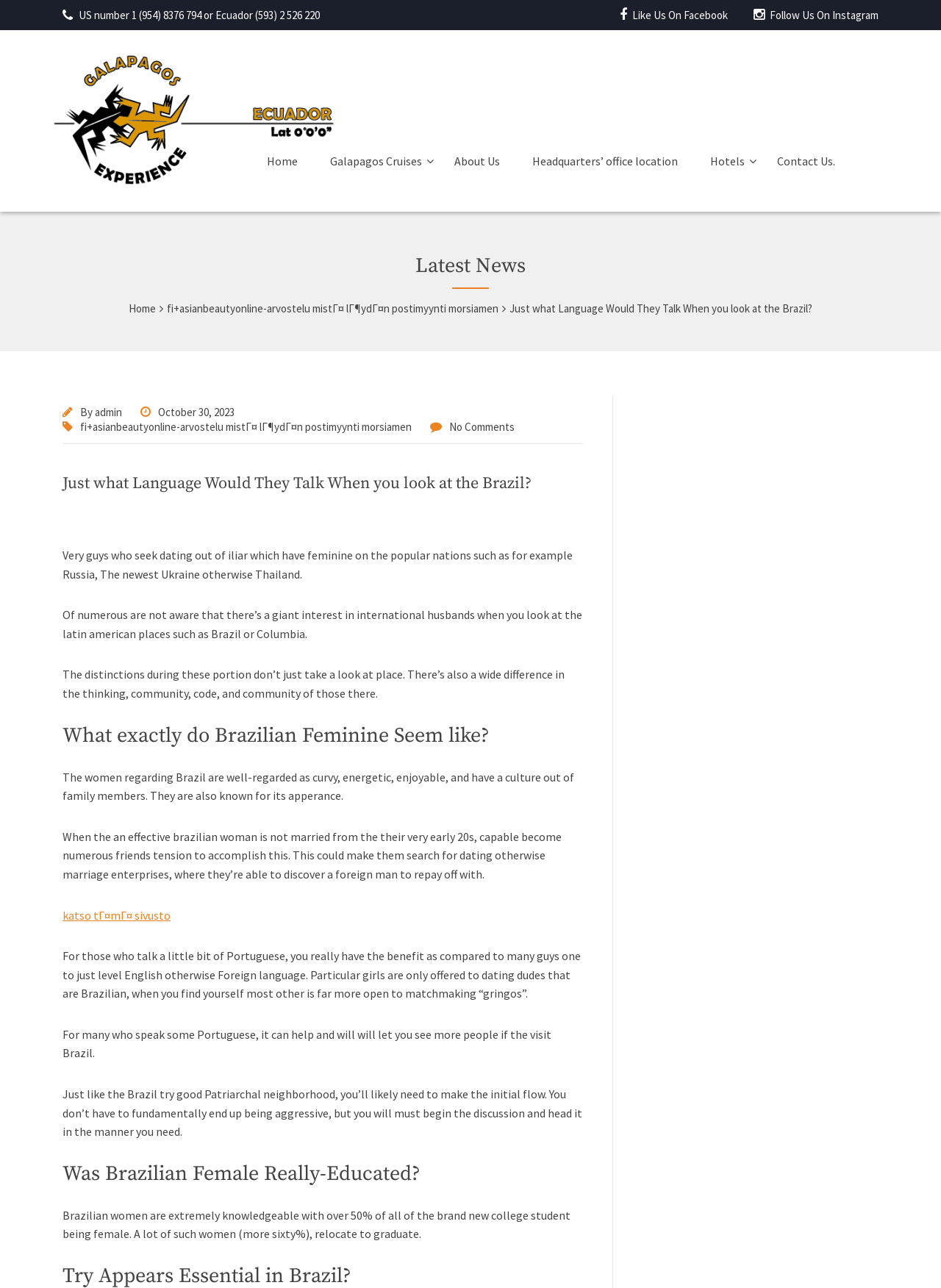What percentage of Brazilian women are highly educated?
Look at the image and construct a detailed response to the question.

I found the answer by looking at the section with the heading 'Was Brazilian Female Really-Educated?', where it says 'Brazilian women are extremely knowledgeable with over 50% of all the new college student being female.' This indicates that more than half of Brazilian women are highly educated.